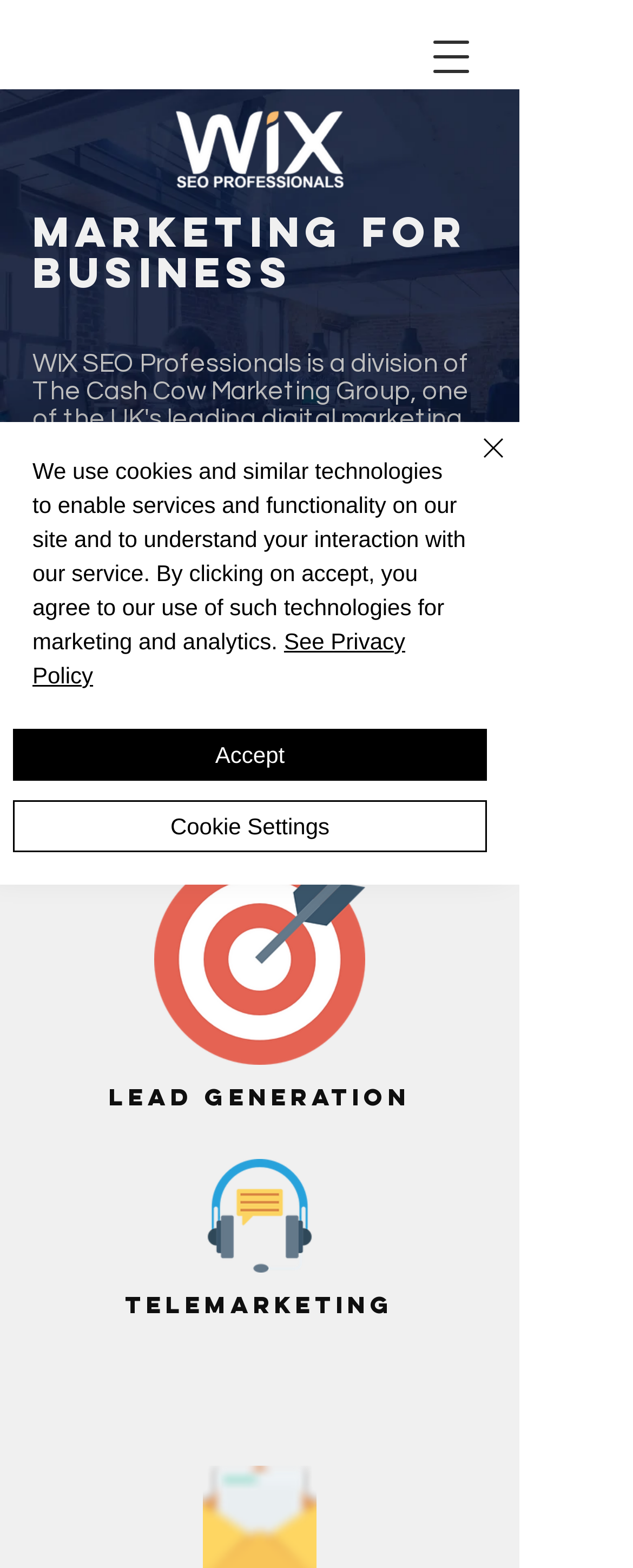Answer the question below using just one word or a short phrase: 
Is there a chat feature on the webpage?

Yes